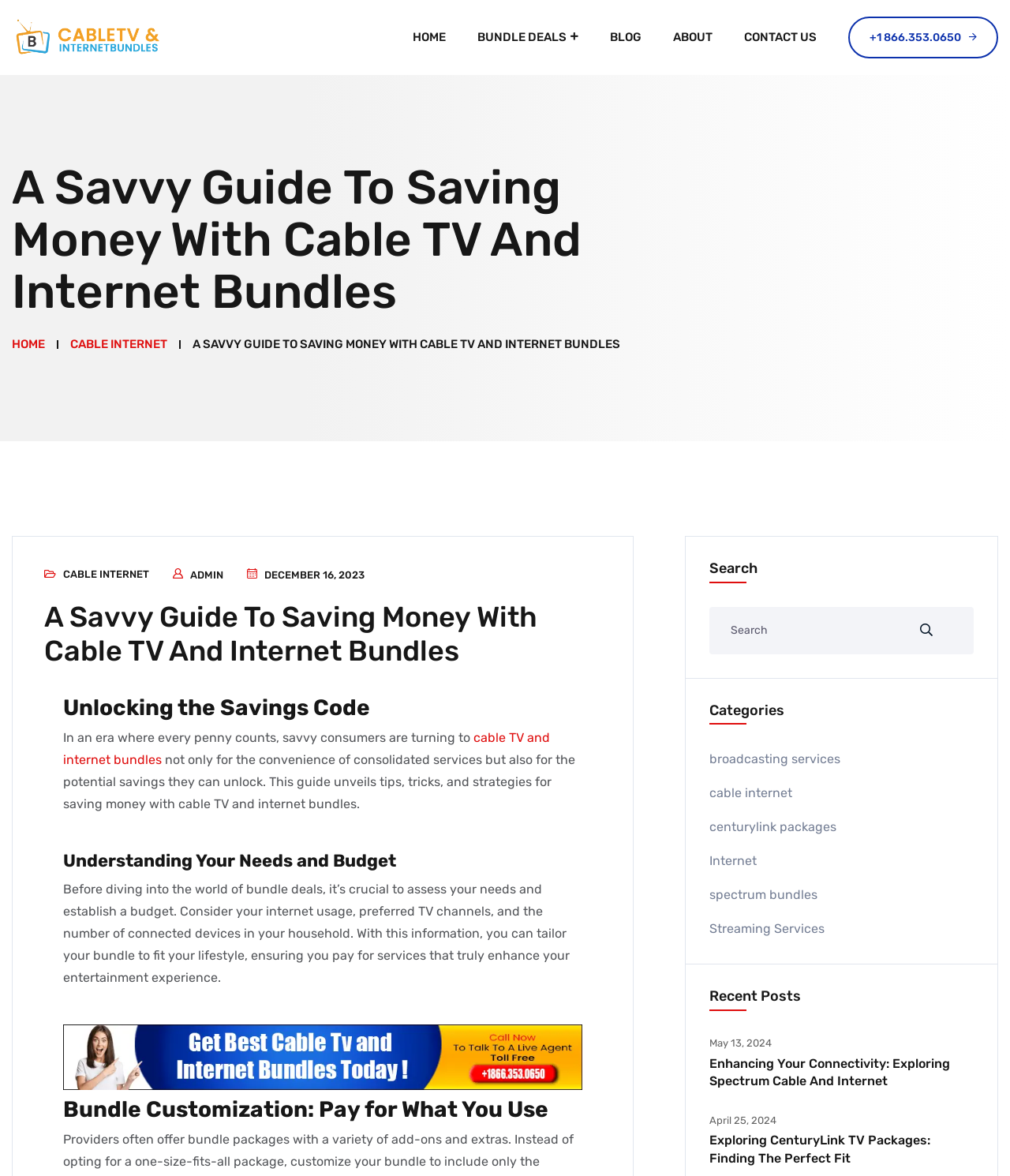Find the bounding box of the element with the following description: "alt="cable tv and internet bundles"". The coordinates must be four float numbers between 0 and 1, formatted as [left, top, right, bottom].

[0.062, 0.871, 0.577, 0.927]